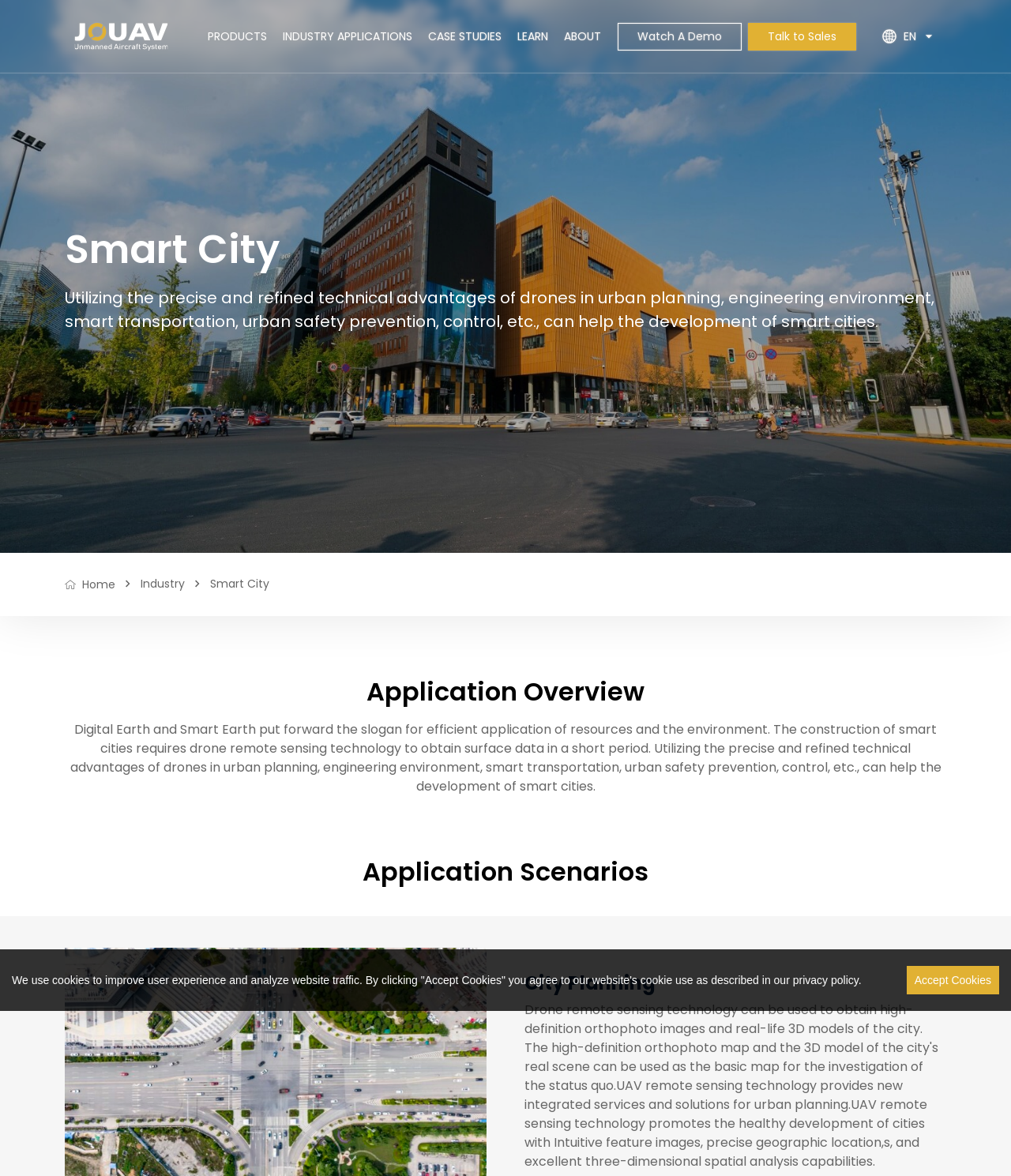How many main navigation links are there?
Refer to the image and provide a detailed answer to the question.

By examining the webpage structure, I found five main navigation links: 'PRODUCTS', 'INDUSTRY APPLICATIONS', 'CASE STUDIES', 'LEARN', and 'ABOUT'. These links are located at the top of the webpage and are likely to be the main navigation menu.